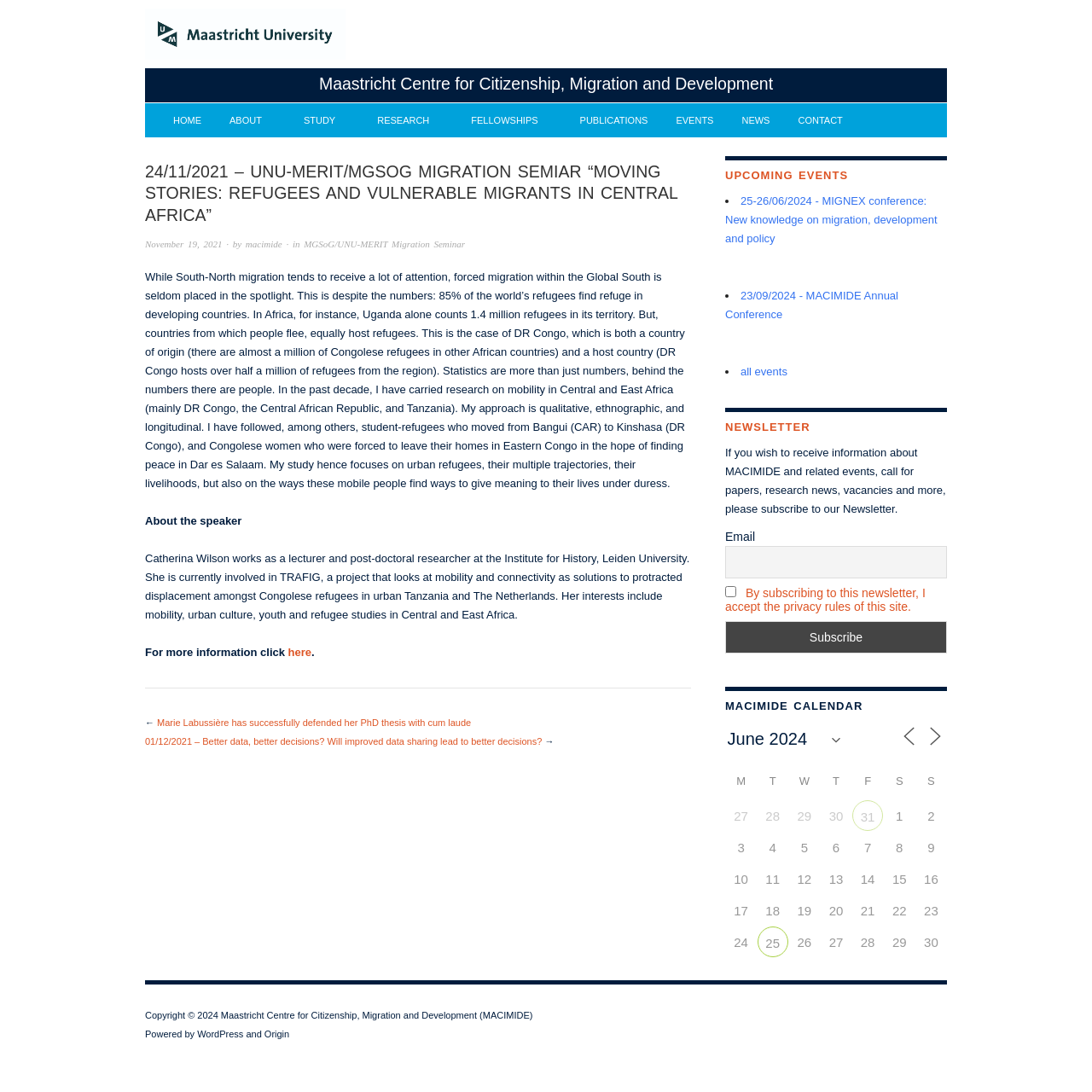Identify the coordinates of the bounding box for the element that must be clicked to accomplish the instruction: "Click on the 'HOME' link".

[0.159, 0.106, 0.184, 0.115]